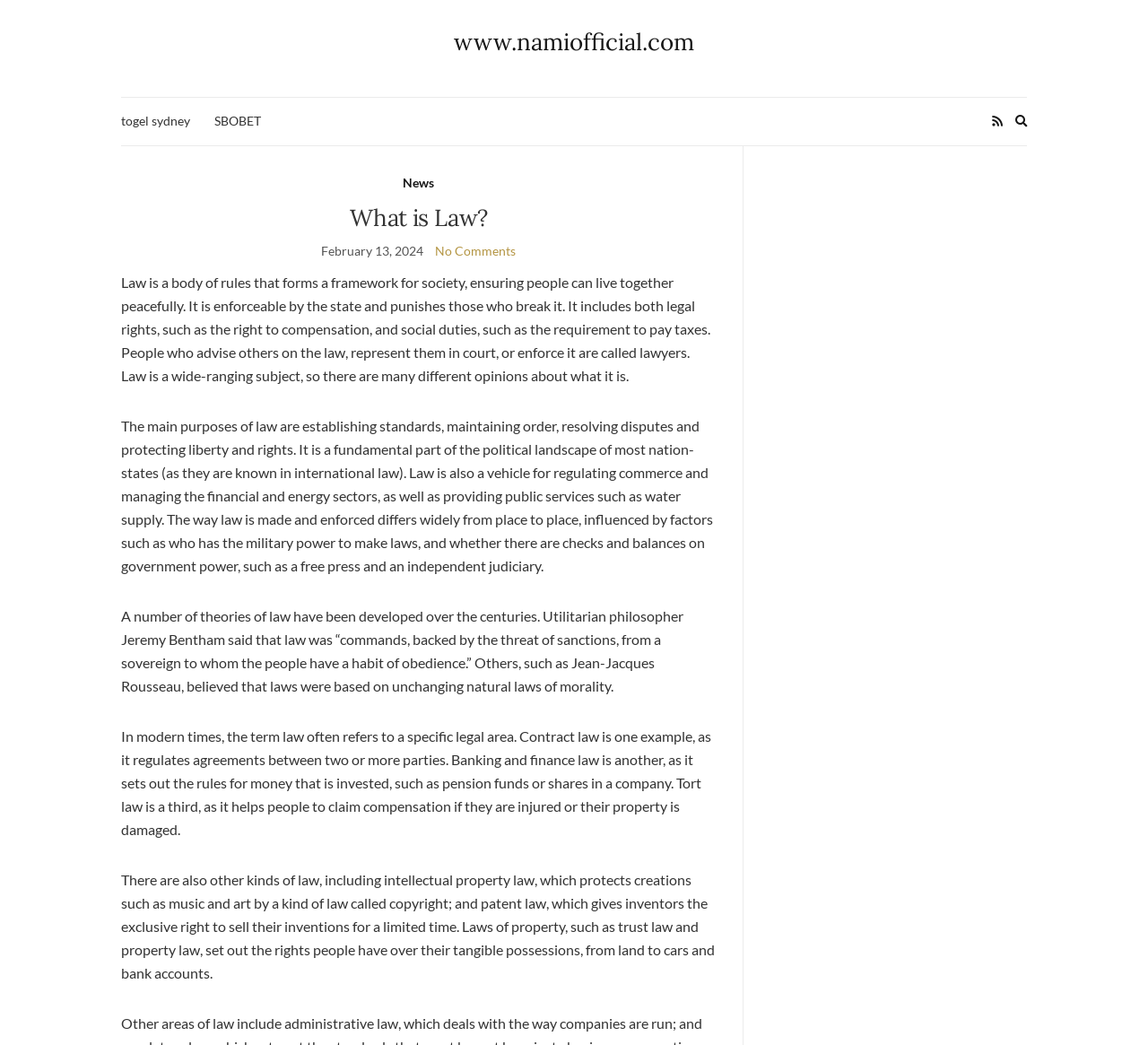Locate the UI element described by togel sydney and provide its bounding box coordinates. Use the format (top-left x, top-left y, bottom-right x, bottom-right y) with all values as floating point numbers between 0 and 1.

[0.105, 0.107, 0.166, 0.126]